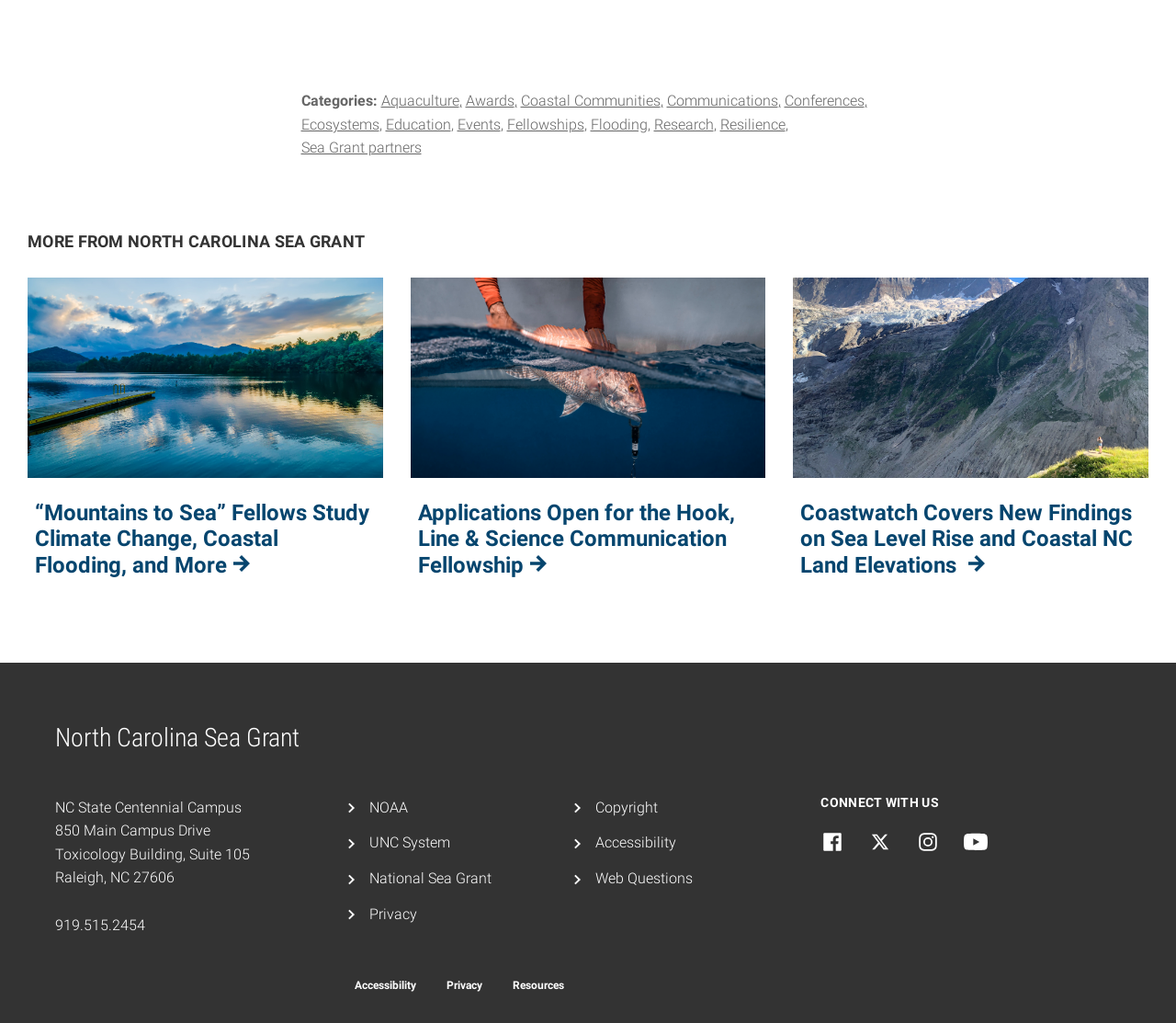Please indicate the bounding box coordinates of the element's region to be clicked to achieve the instruction: "Check the social media channel on Facebook". Provide the coordinates as four float numbers between 0 and 1, i.e., [left, top, right, bottom].

[0.698, 0.811, 0.718, 0.838]